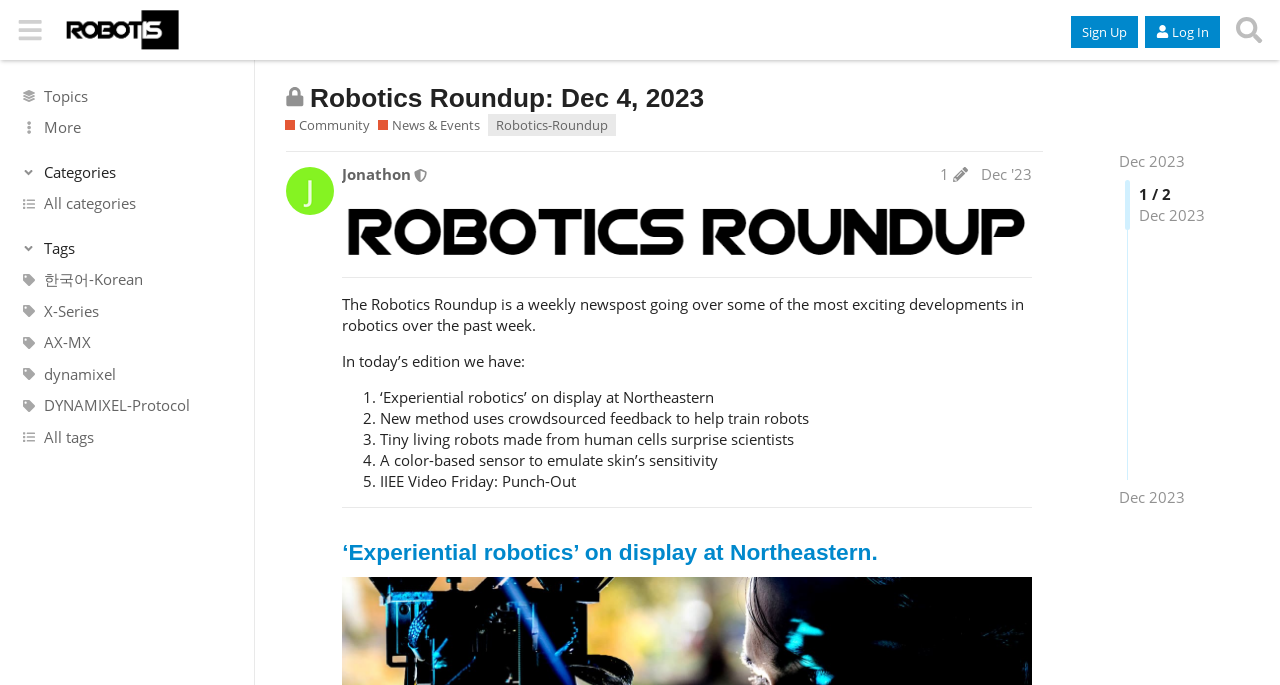Find the bounding box coordinates corresponding to the UI element with the description: "Robotics Roundup: Dec 4, 2023". The coordinates should be formatted as [left, top, right, bottom], with values as floats between 0 and 1.

[0.242, 0.12, 0.55, 0.164]